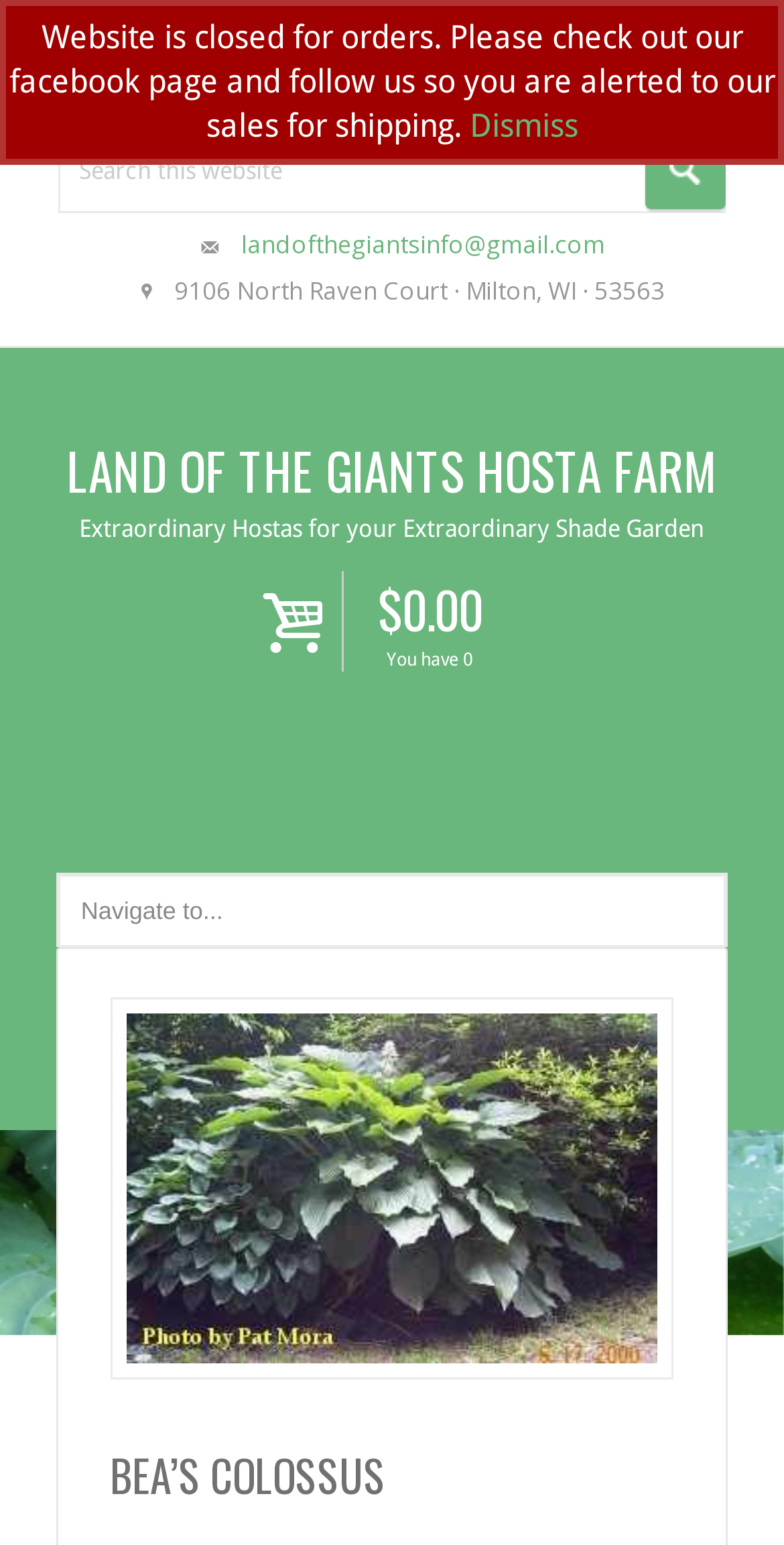Provide the bounding box coordinates of the HTML element described by the text: "name="s" placeholder="Search this website"".

[0.075, 0.083, 0.925, 0.138]